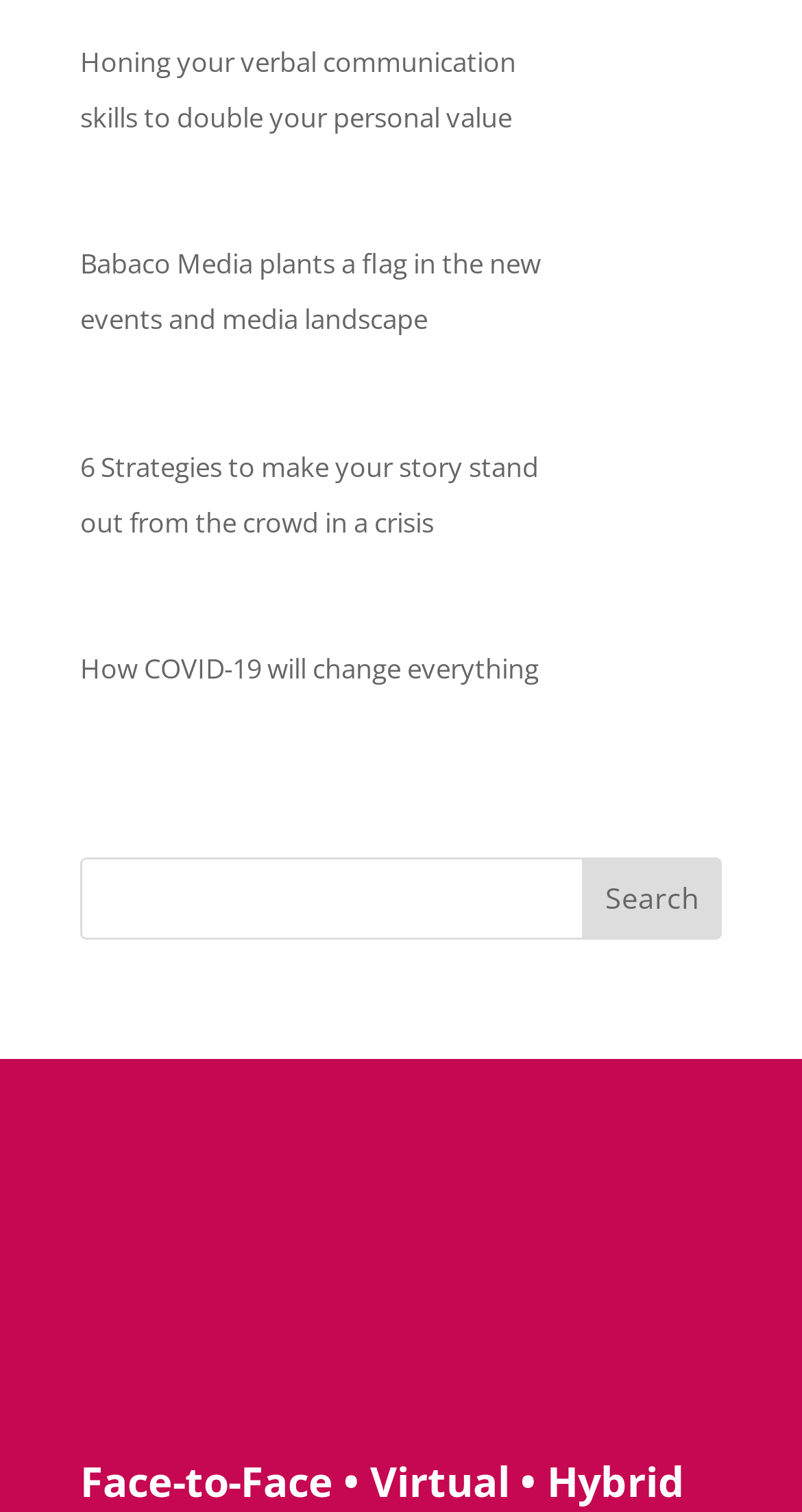Provide a short answer using a single word or phrase for the following question: 
What is the logo of Babaco Media?

Image